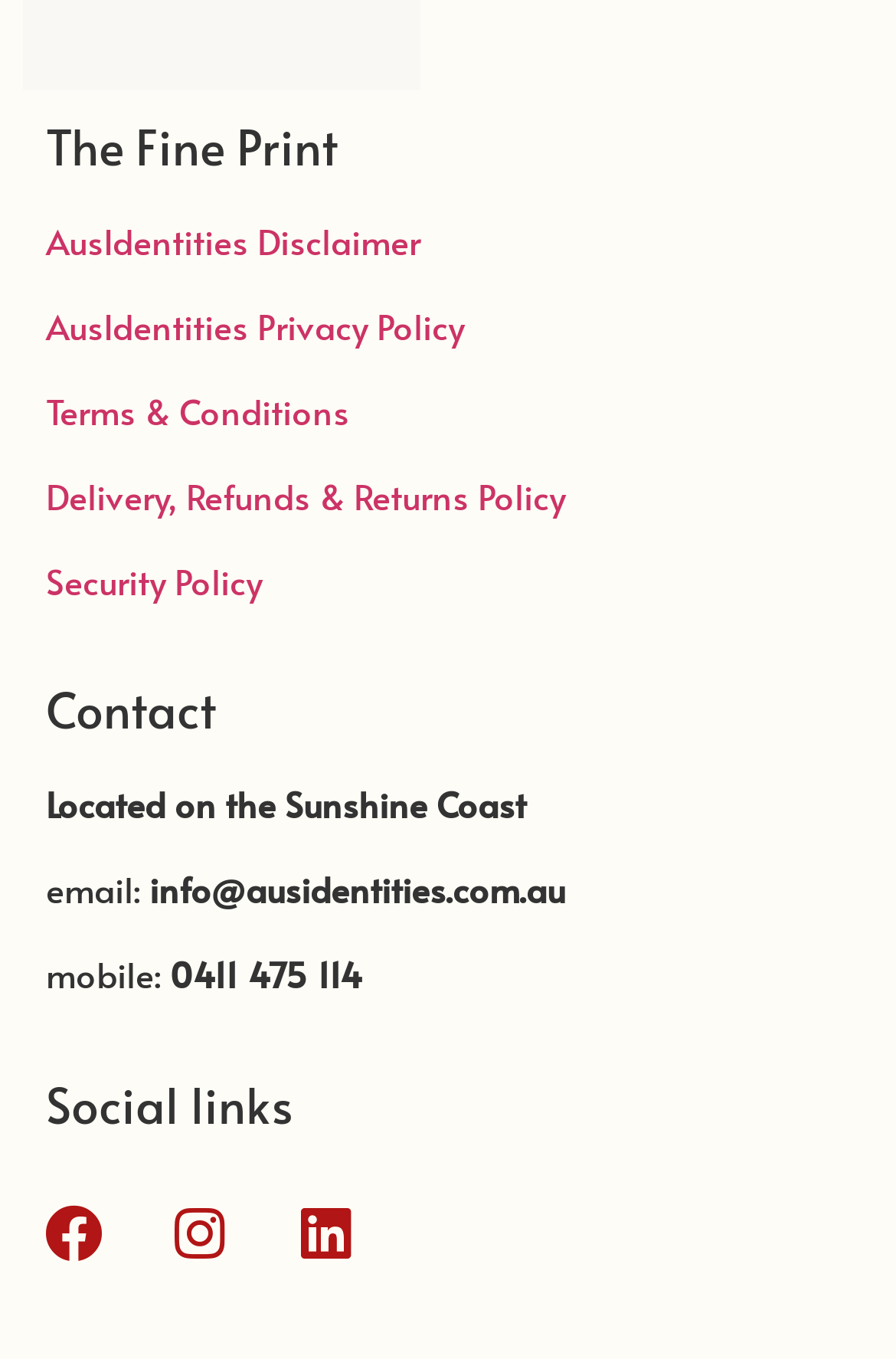Point out the bounding box coordinates of the section to click in order to follow this instruction: "View AusIdentities Disclaimer".

[0.051, 0.159, 0.469, 0.195]